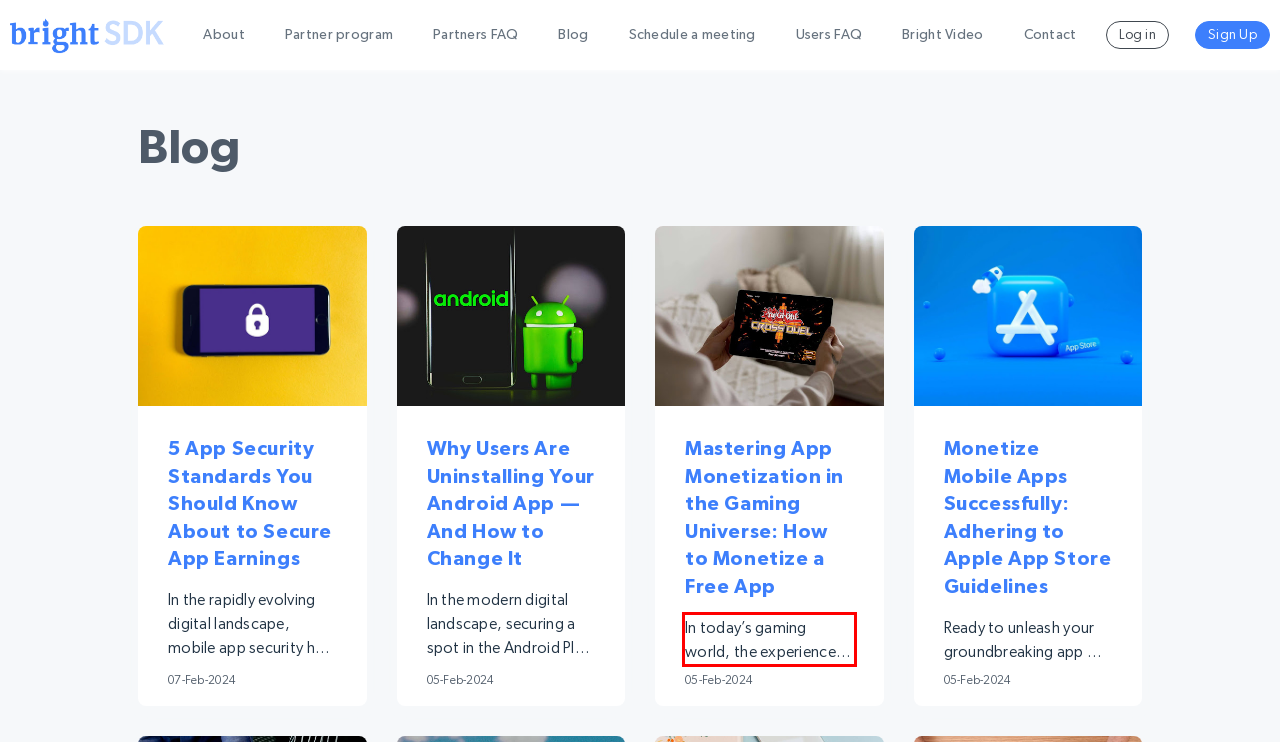Identify the text inside the red bounding box on the provided webpage screenshot by performing OCR.

In today’s gaming world, the experience and satisfaction of players are paramount. As game developers strive to create captivating and engaging games, there lies an underlying challenge: how to monetize a free app without disrupting the immersive world they’ve crafted.